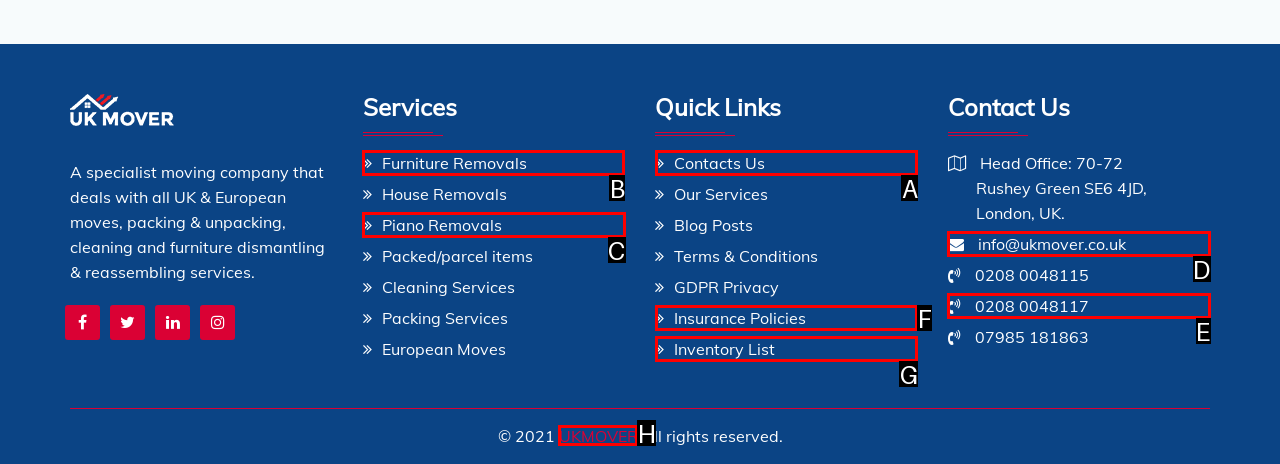Tell me which one HTML element I should click to complete the following task: Click on the Furniture Removals link Answer with the option's letter from the given choices directly.

B